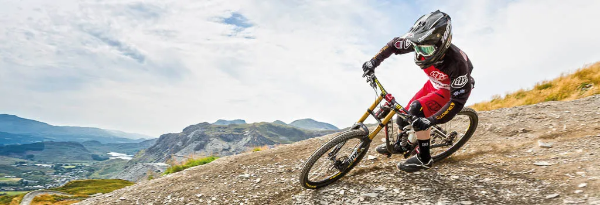Please provide a comprehensive response to the question below by analyzing the image: 
What is the landscape like in the background?

The landscape in the background features rolling hills and distant mountains, which creates a breathtaking scenery that highlights the thrill and adventure of off-road cycling, and provides a sense of scale and context to the rider's actions.